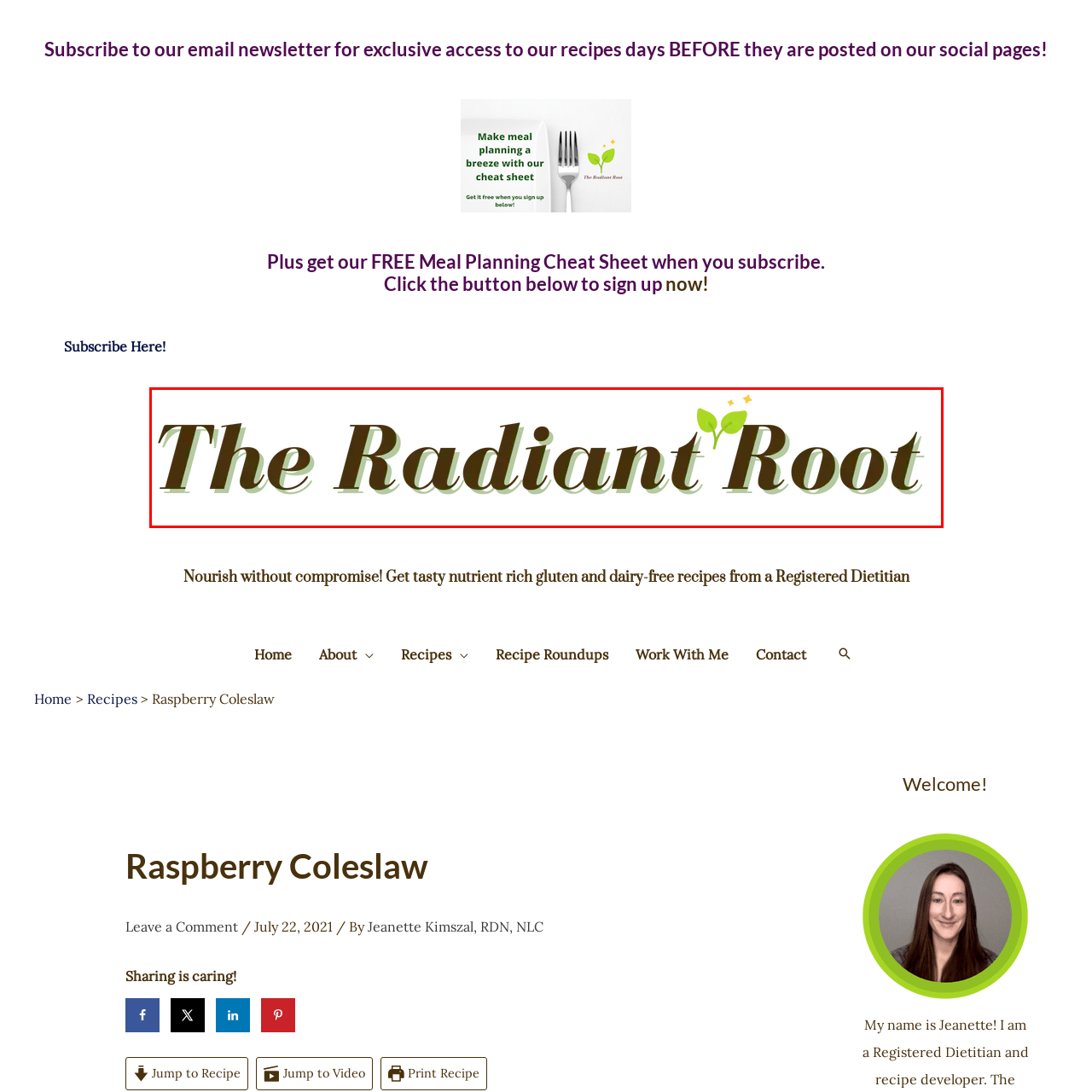Detail the scene within the red-bordered box in the image, including all relevant features and actions.

The image features the logo for "The Radiant Root," a food blog that focuses on sharing nutritious recipes. The logo displays the name in an elegant, flowing script, where "Radiant" is highlighted in a vibrant green hue, complemented by playful elements such as two green leaves and small yellow stars to emphasize a sense of freshness and vitality. The design evokes a natural and wholesome feel, perfectly aligning with the blog's mission of promoting healthy, gluten-free, and dairy-free recipes curated by a Registered Dietitian. The overall aesthetic suggests a welcoming invitation to explore delicious and health-conscious meal options.